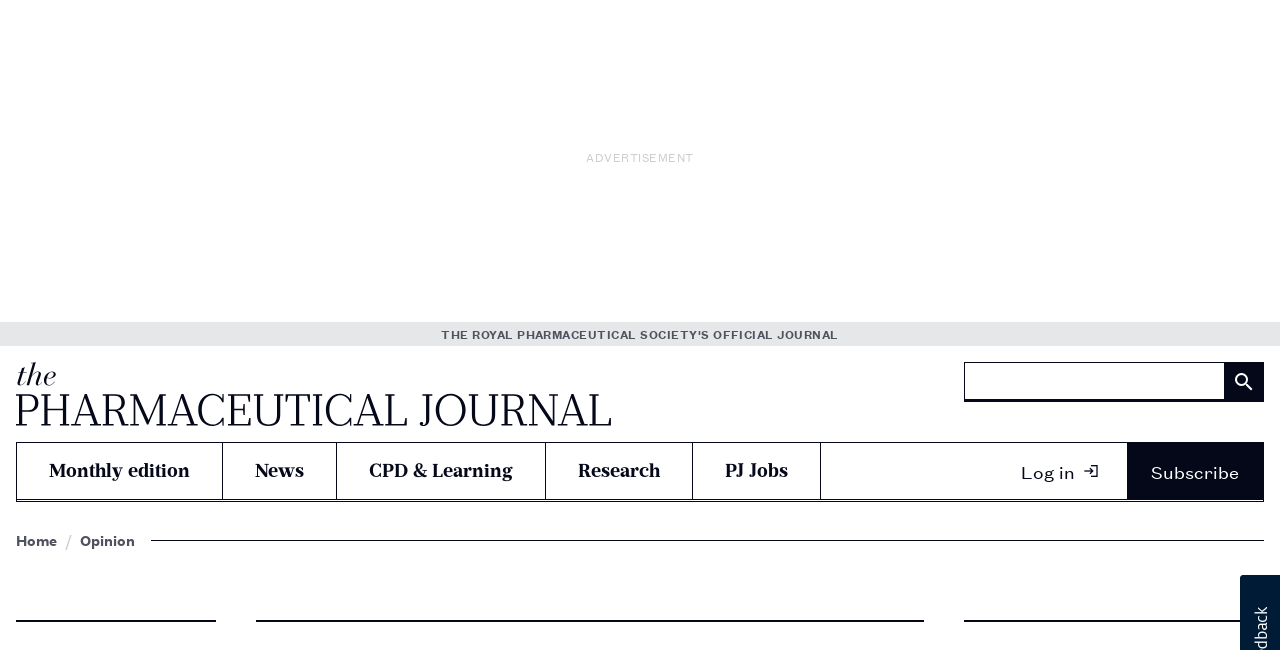Locate the bounding box coordinates of the clickable part needed for the task: "Search for a term".

[0.753, 0.557, 0.988, 0.618]